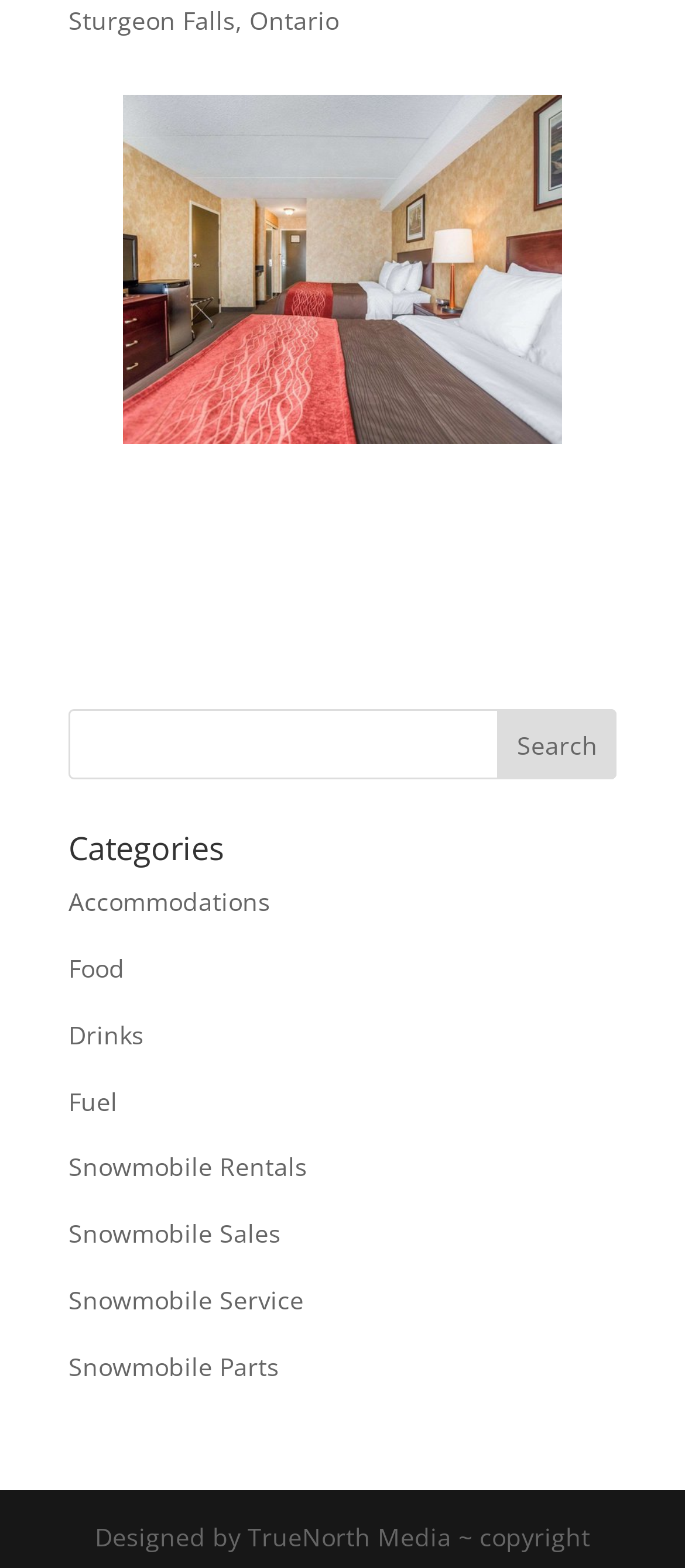For the following element description, predict the bounding box coordinates in the format (top-left x, top-left y, bottom-right x, bottom-right y). All values should be floating point numbers between 0 and 1. Description: Snowmobile Parts

[0.1, 0.861, 0.408, 0.882]